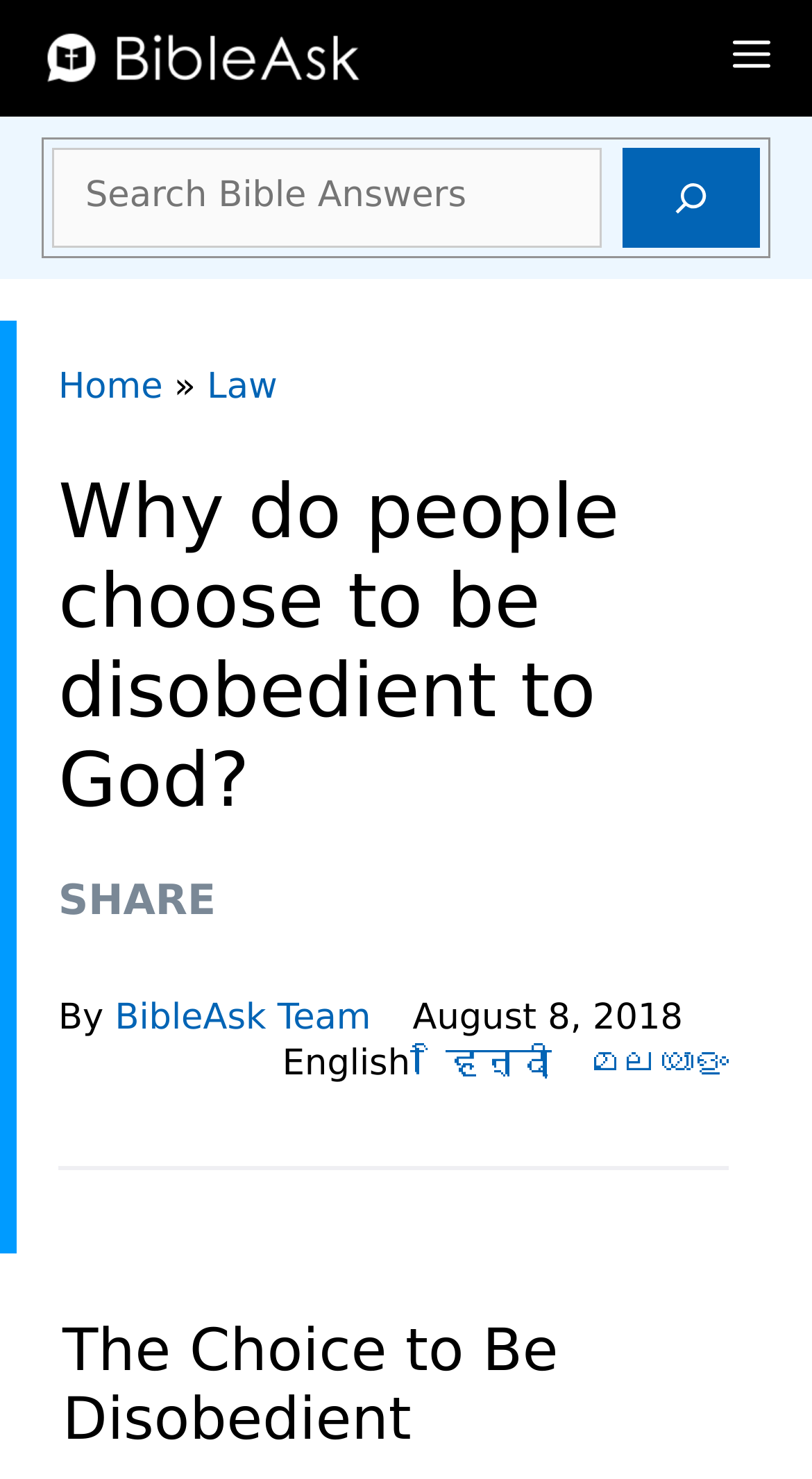What is the name of the website?
Could you answer the question with a detailed and thorough explanation?

The name of the website can be found in the top-left corner of the webpage, where the logo 'BibleAsk' is displayed.